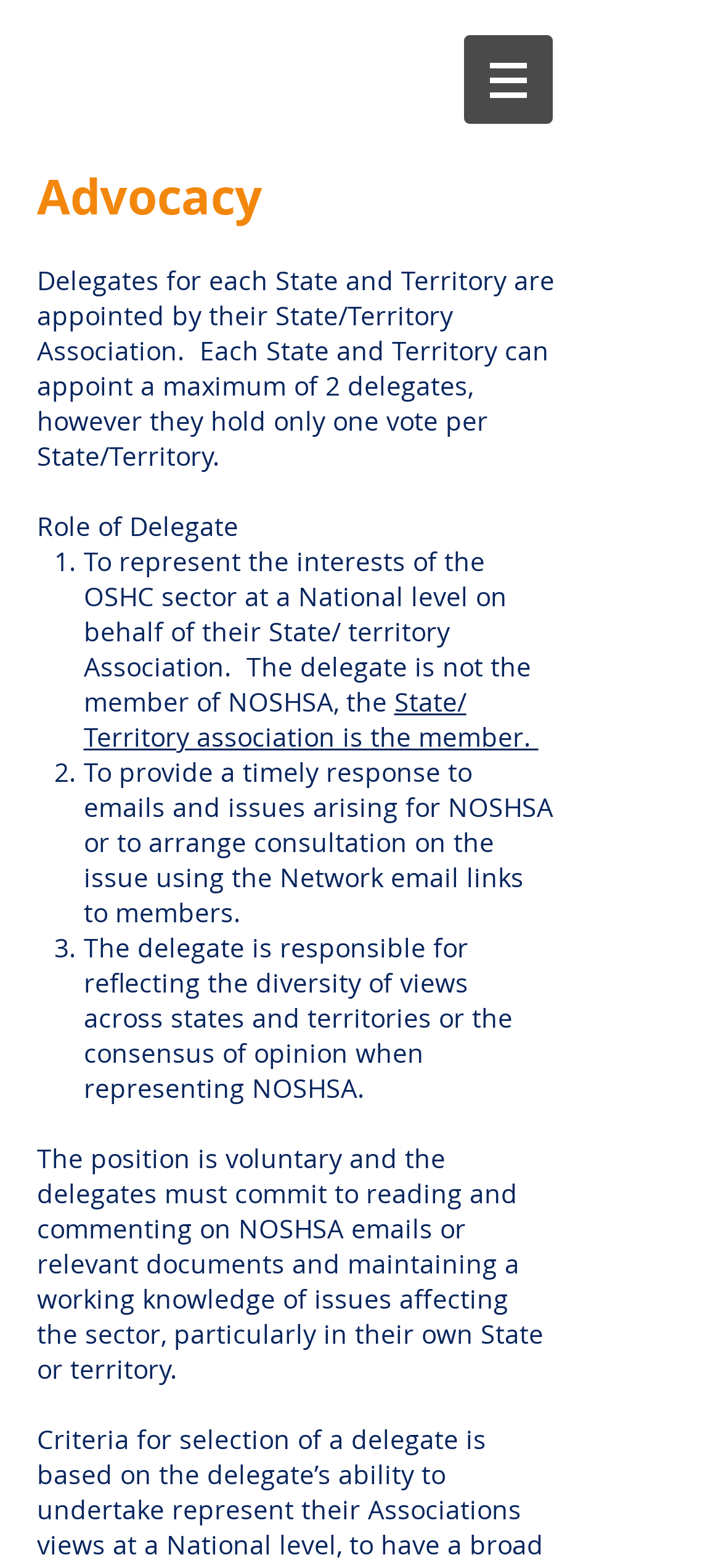Please give a short response to the question using one word or a phrase:
Is the delegate a member of NOSHSA?

No